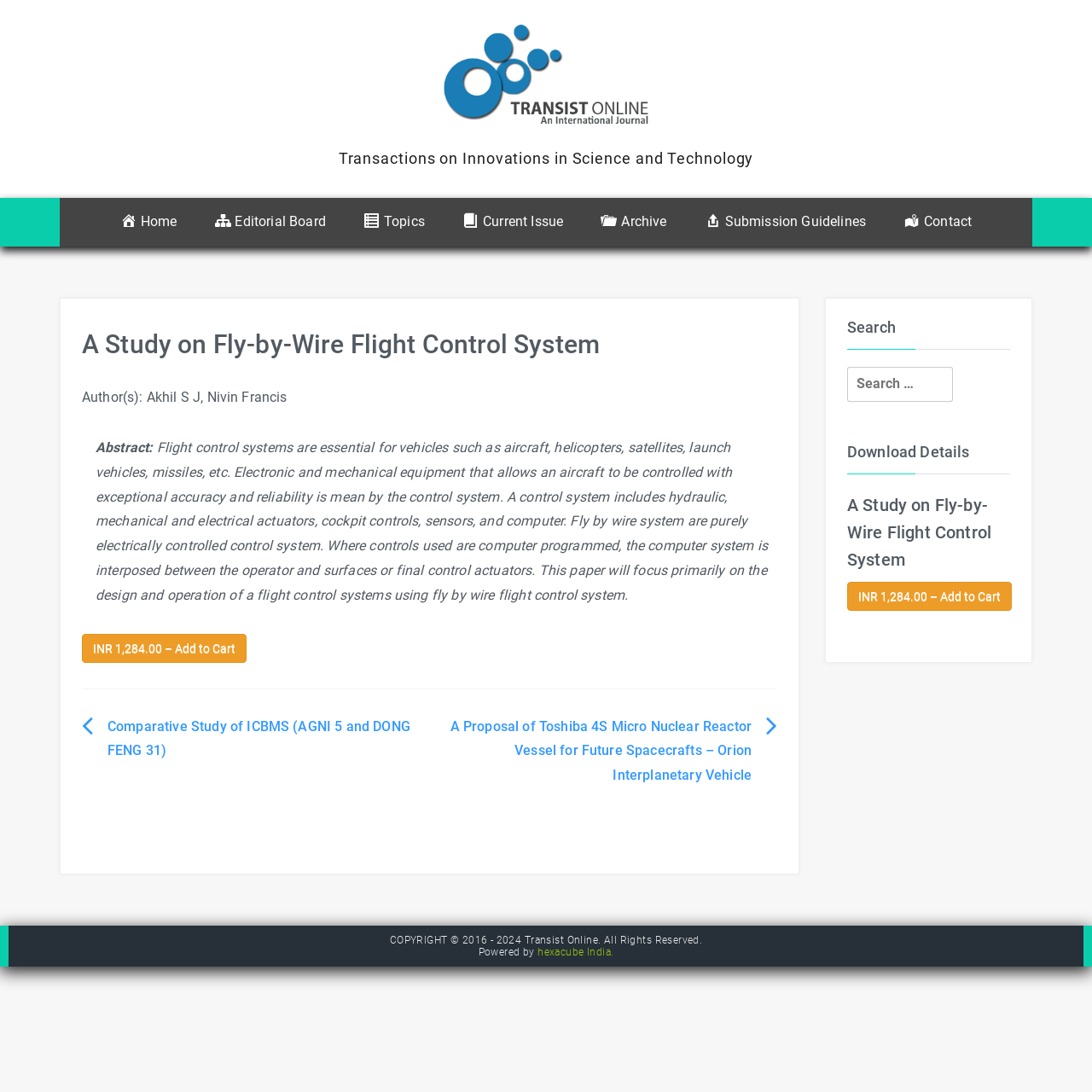Show the bounding box coordinates of the region that should be clicked to follow the instruction: "Read the 'Post navigation'."

[0.075, 0.63, 0.712, 0.745]